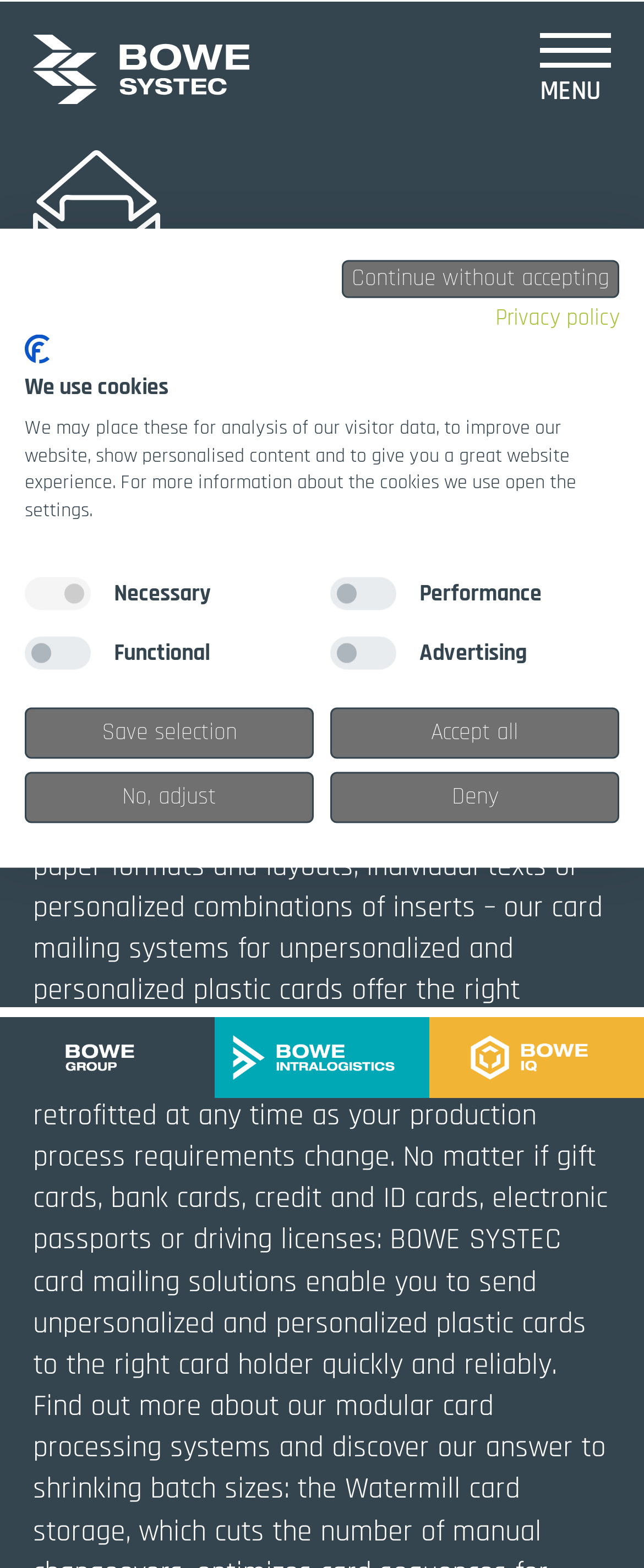Please provide a short answer using a single word or phrase for the question:
What is the function of the 'Scroll to top' button?

To scroll to the top